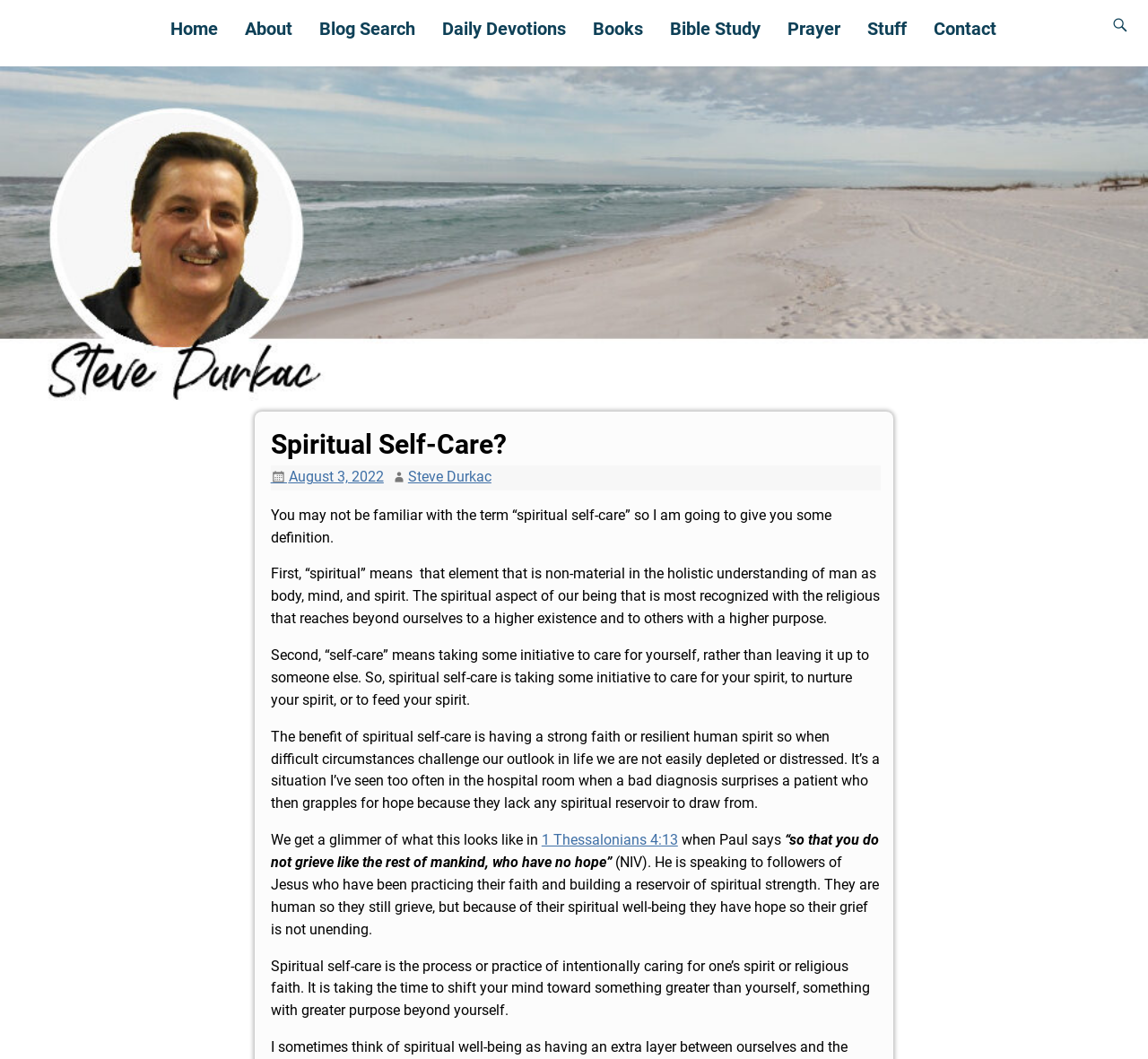Using the element description provided, determine the bounding box coordinates in the format (top-left x, top-left y, bottom-right x, bottom-right y). Ensure that all values are floating point numbers between 0 and 1. Element description: Stuff

[0.743, 0.008, 0.801, 0.046]